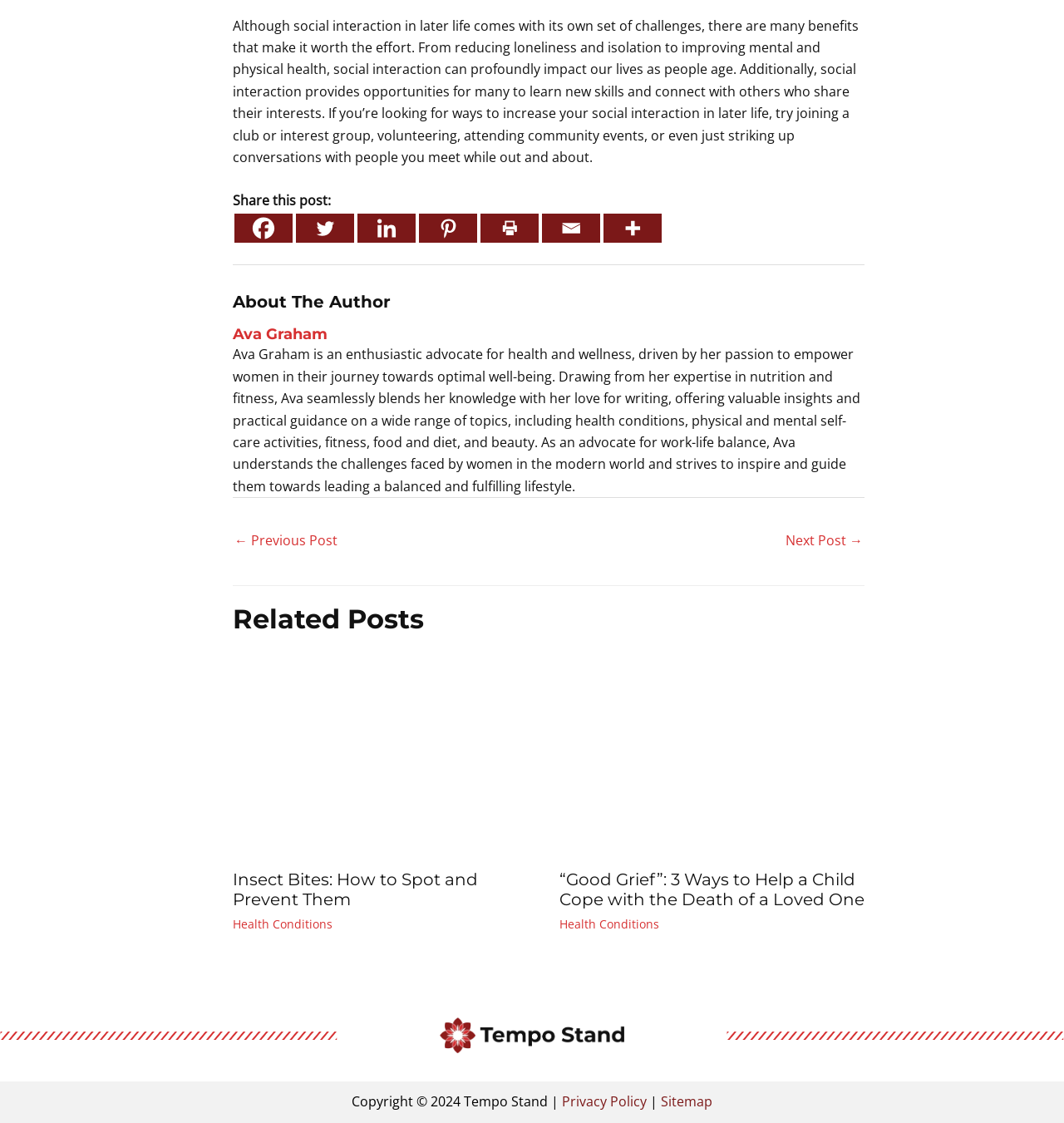Please determine the bounding box of the UI element that matches this description: Sitemap. The coordinates should be given as (top-left x, top-left y, bottom-right x, bottom-right y), with all values between 0 and 1.

[0.621, 0.973, 0.67, 0.989]